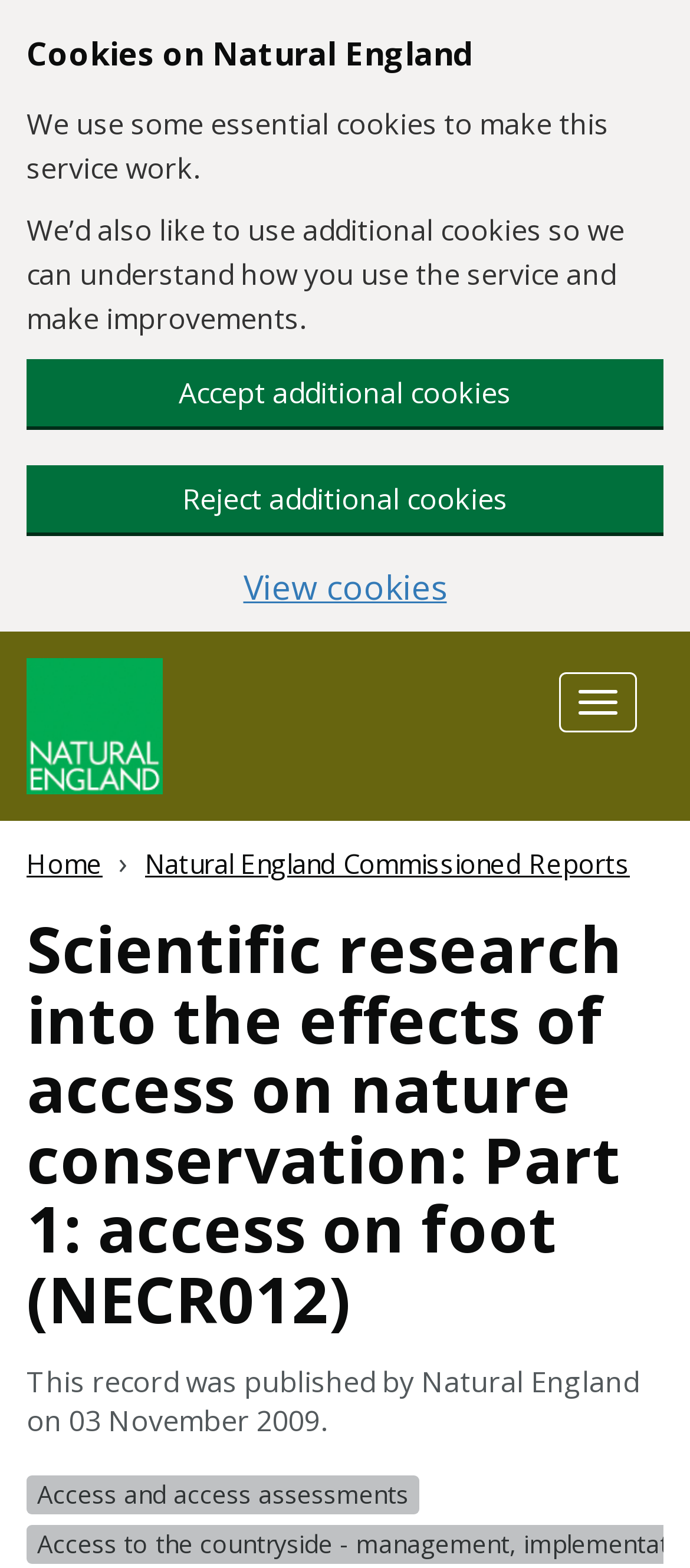Locate the bounding box coordinates of the segment that needs to be clicked to meet this instruction: "view cookies".

[0.038, 0.365, 0.962, 0.386]